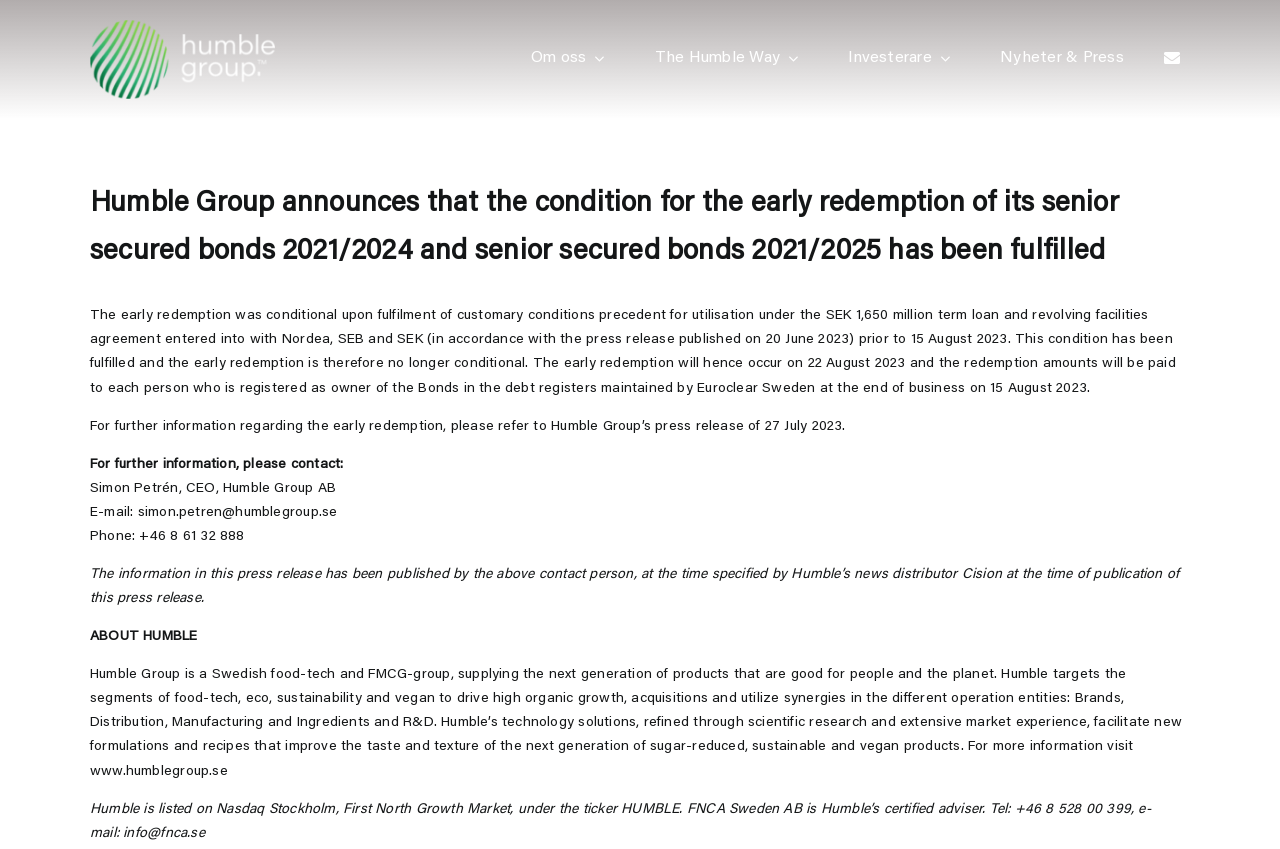Given the element description: "Om oss", predict the bounding box coordinates of the UI element it refers to, using four float numbers between 0 and 1, i.e., [left, top, right, bottom].

[0.399, 0.041, 0.488, 0.099]